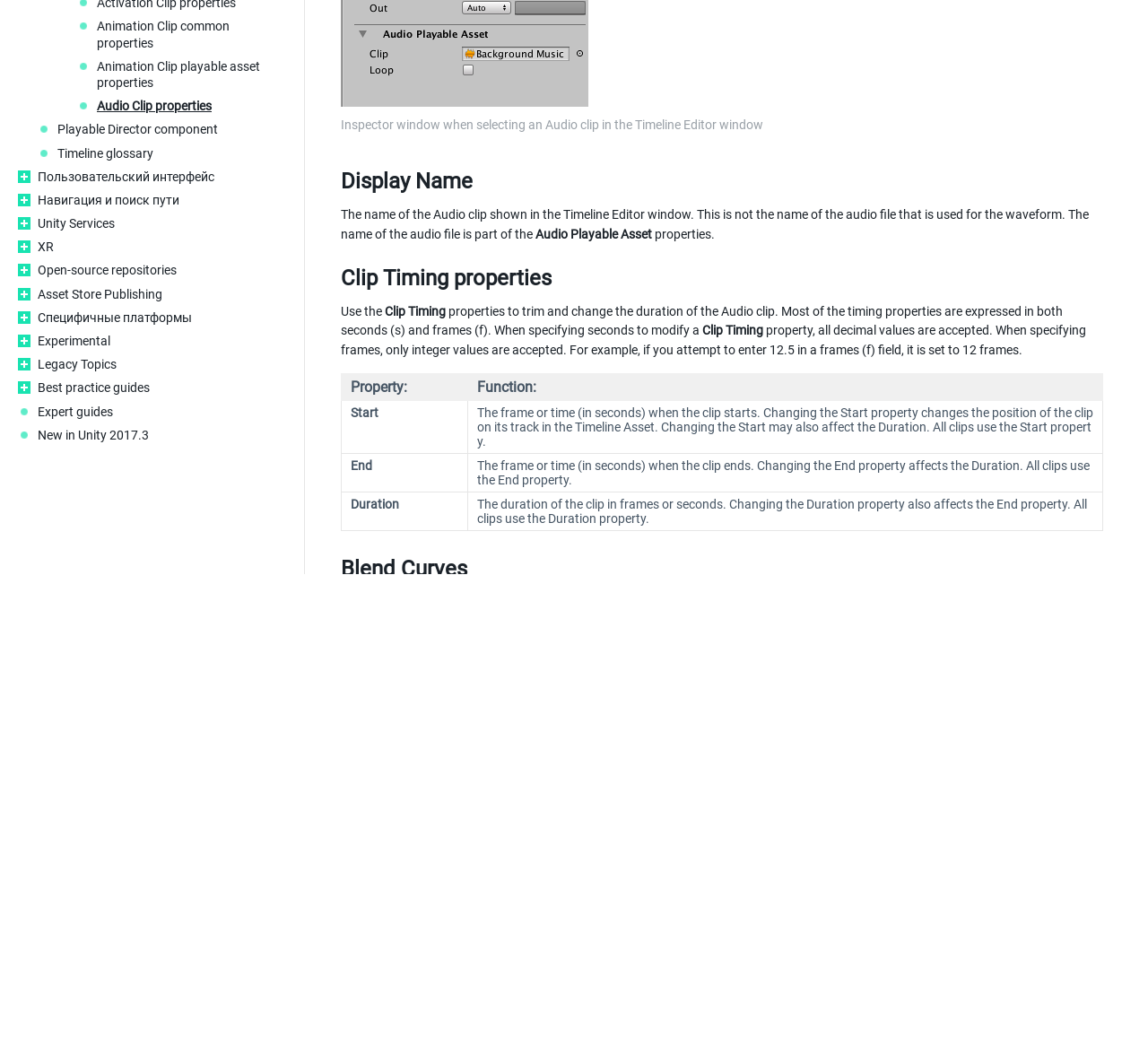Provide the bounding box coordinates of the UI element this sentence describes: "Best practice guides".

[0.033, 0.366, 0.249, 0.382]